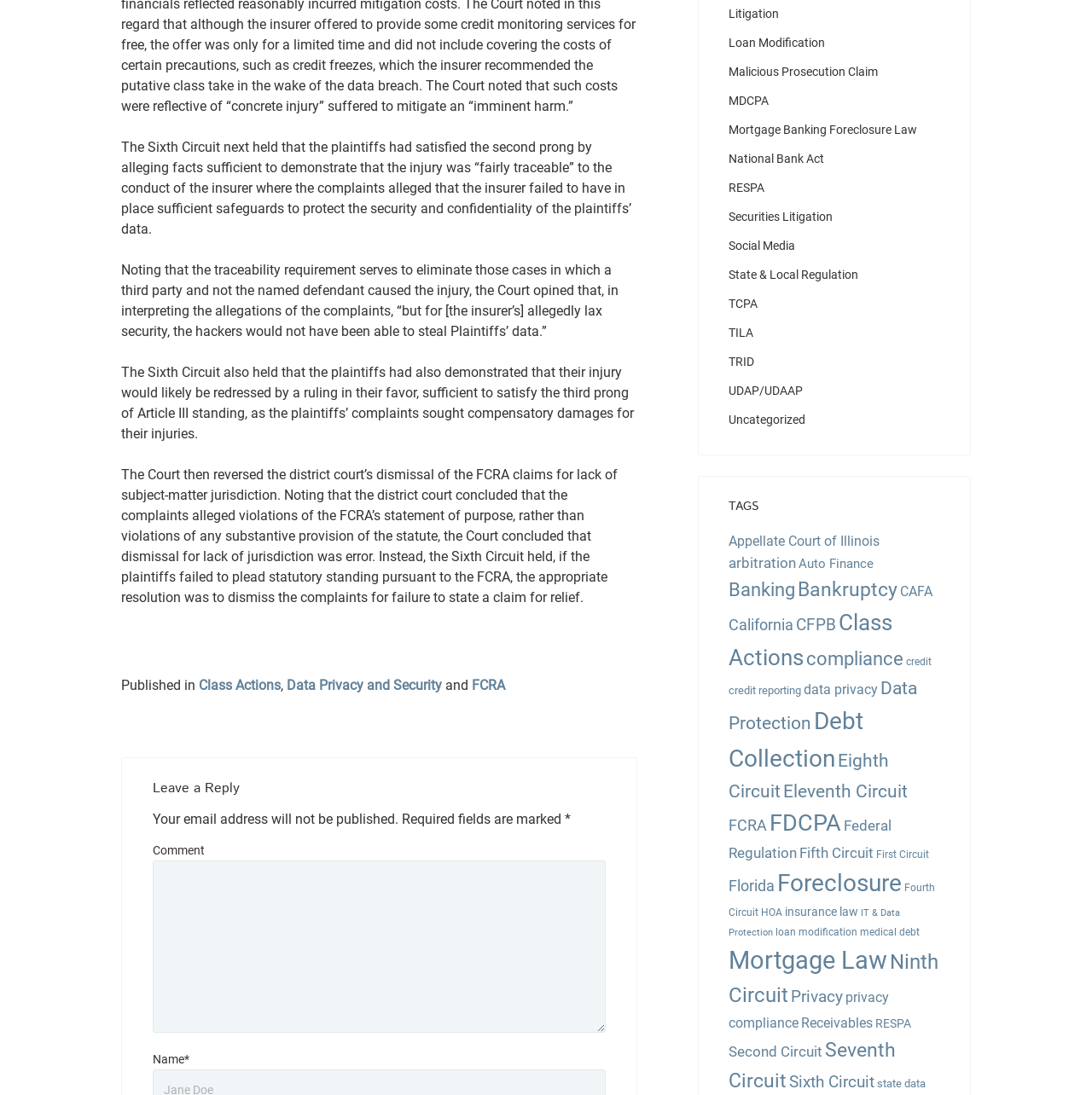Please answer the following question using a single word or phrase: 
What categories are listed on the webpage?

Class Actions, Data Privacy and Security, FCRA